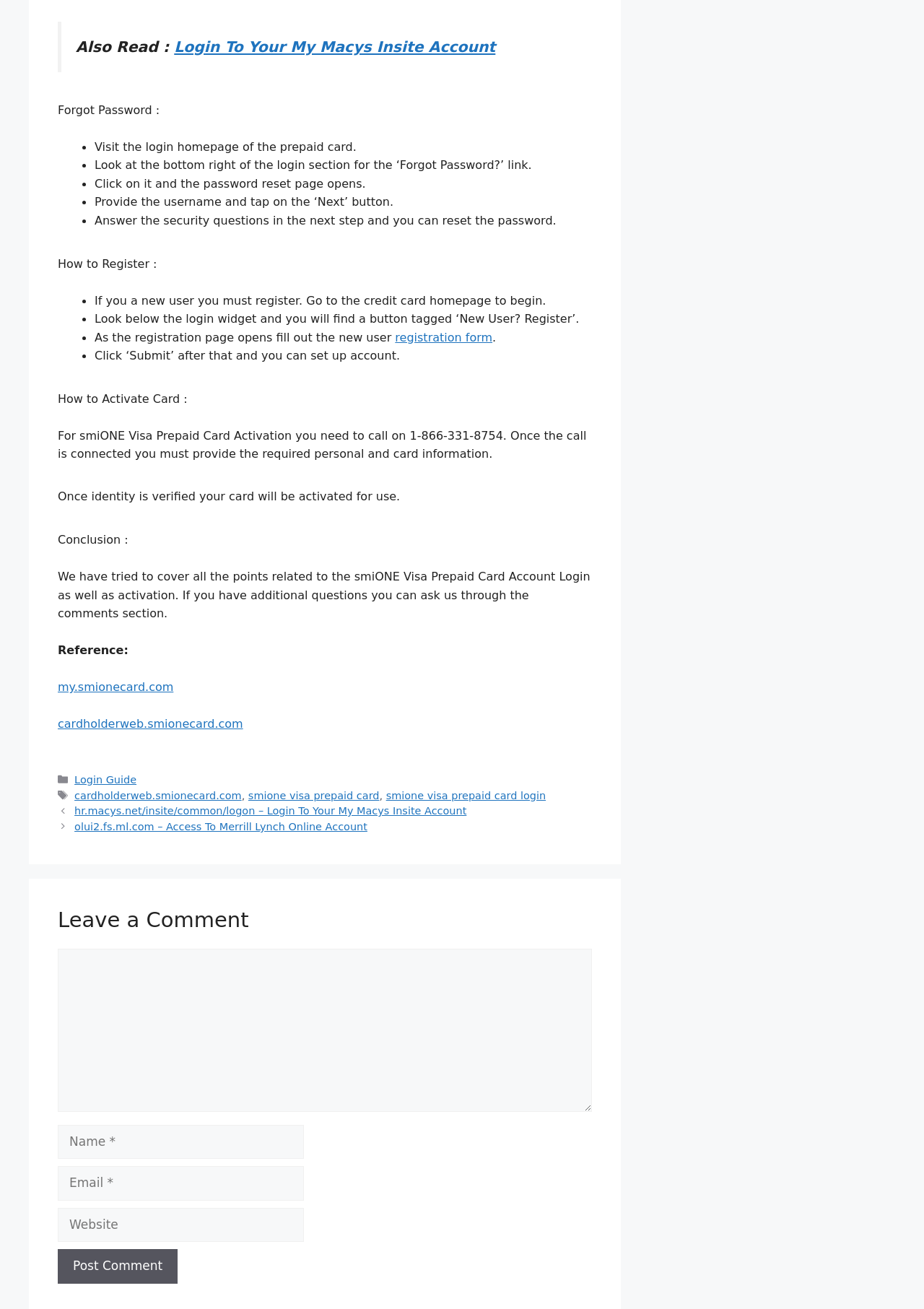What is the first step to reset a forgotten password?
Please elaborate on the answer to the question with detailed information.

According to the instructions provided on the webpage, to reset a forgotten password, the first step is to visit the login homepage of the prepaid card, where you can find the 'Forgot Password?' link at the bottom right of the login section.